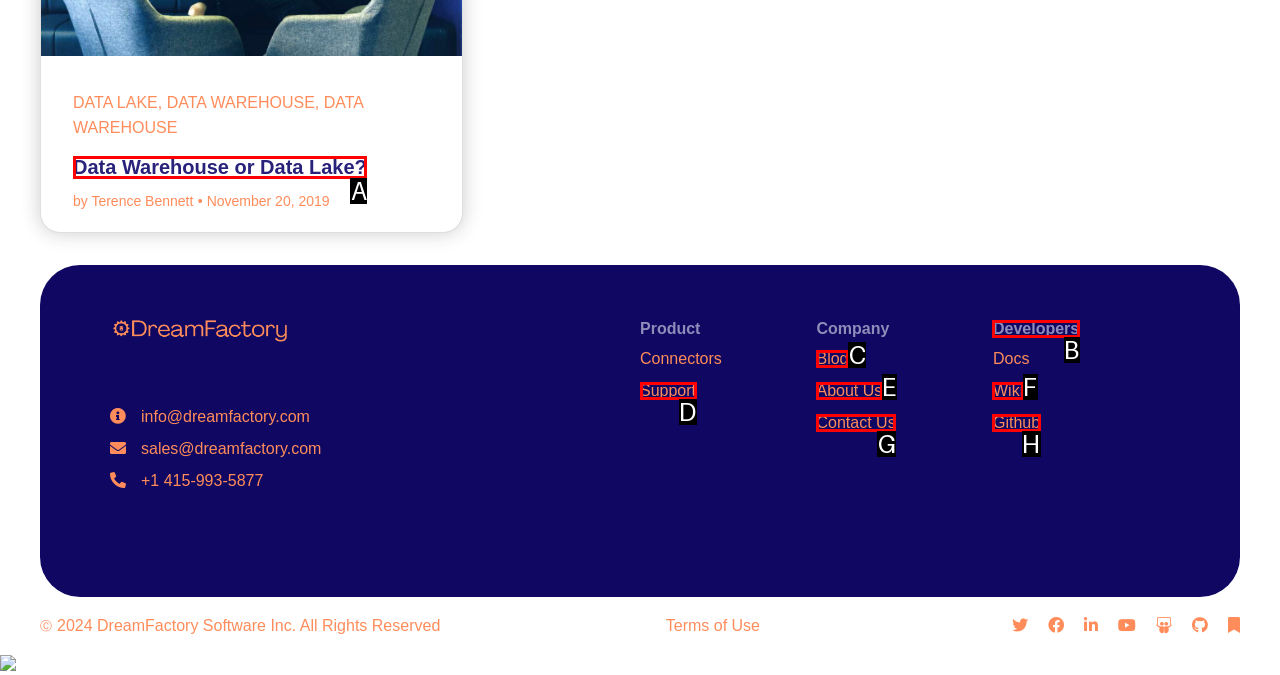Point out the HTML element that matches the following description: About Us
Answer with the letter from the provided choices.

E